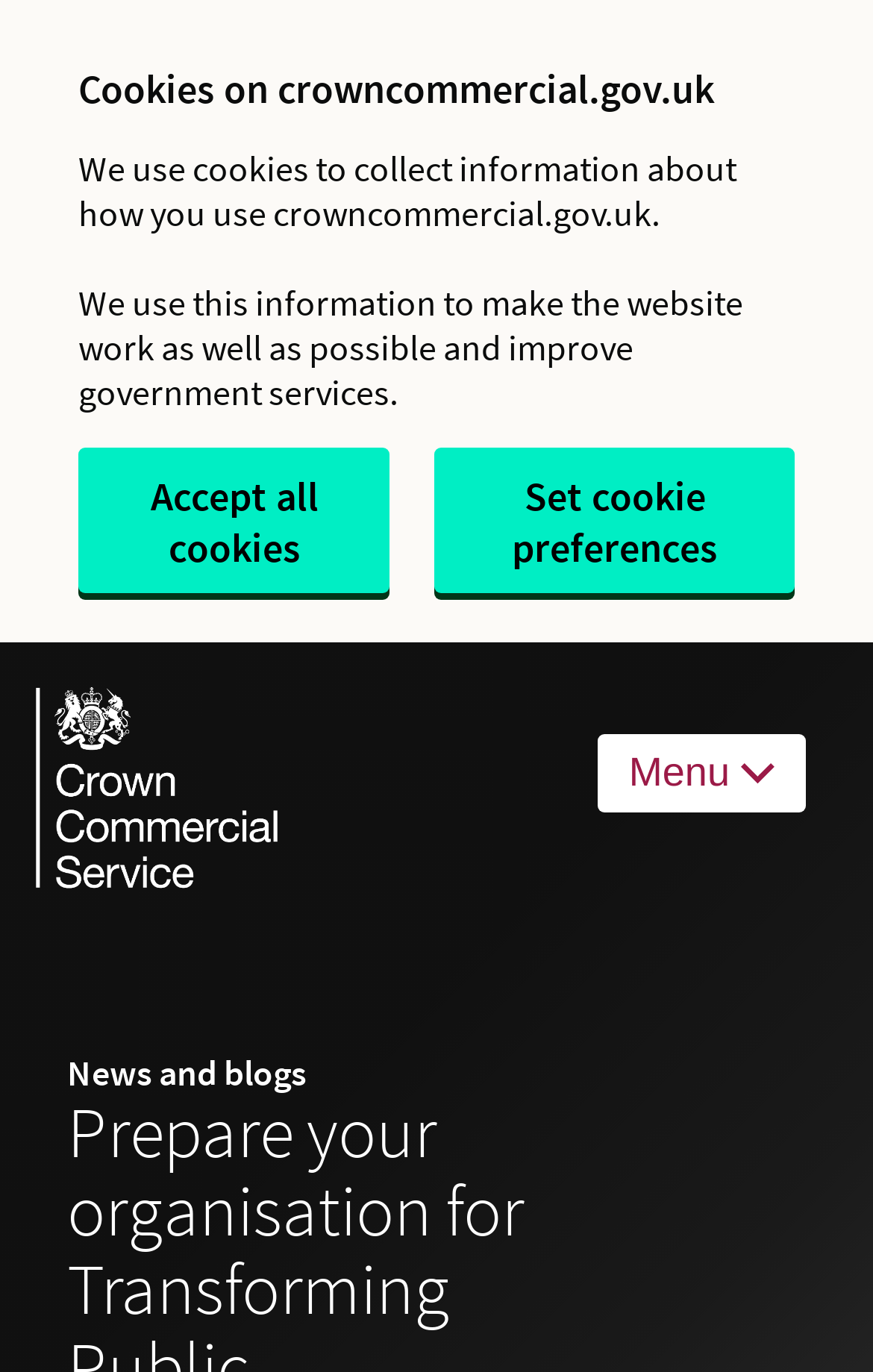What type of content is available on the website?
Give a one-word or short phrase answer based on the image.

News and blogs